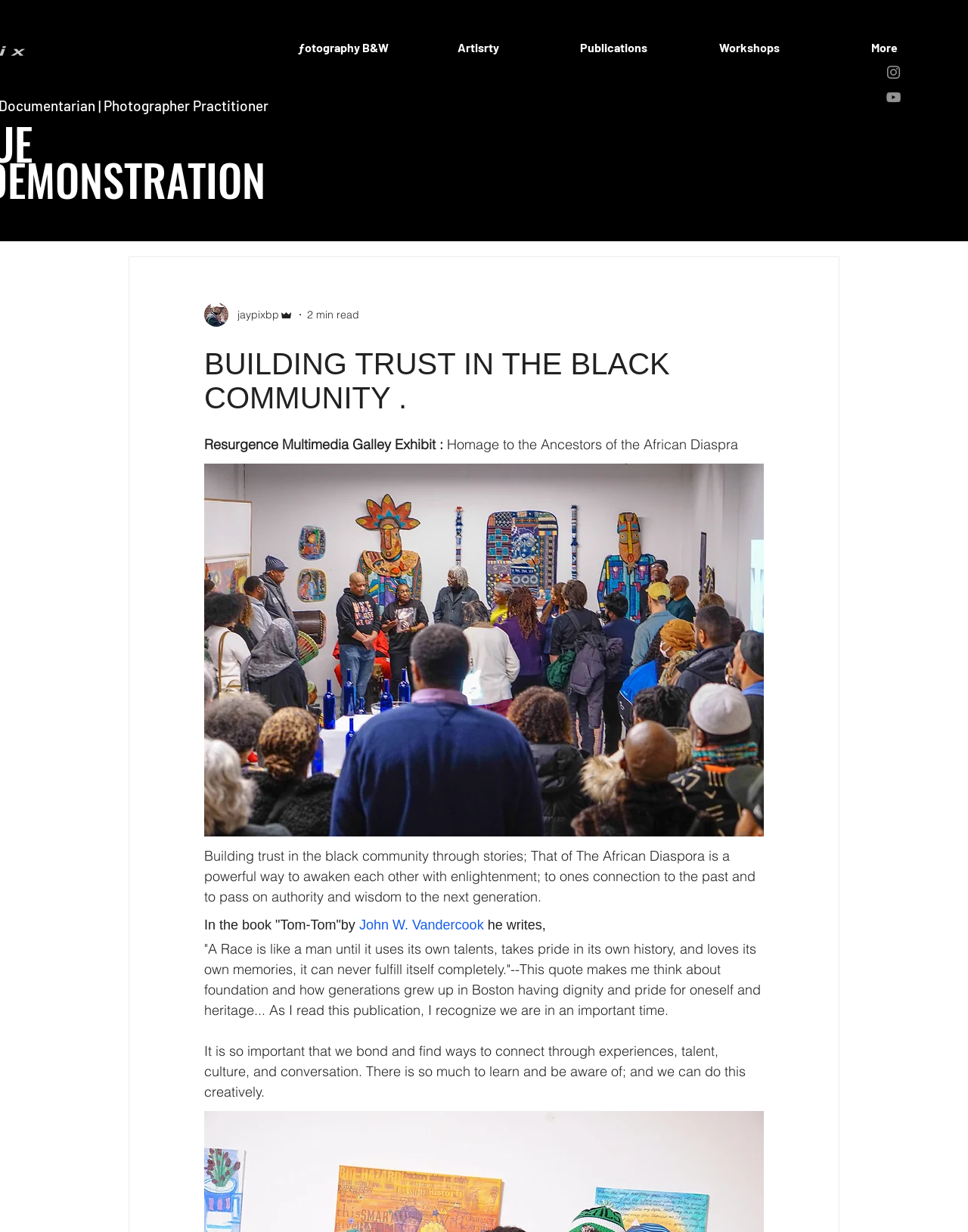Please indicate the bounding box coordinates for the clickable area to complete the following task: "Click the link to John W. Vandercook's book". The coordinates should be specified as four float numbers between 0 and 1, i.e., [left, top, right, bottom].

[0.371, 0.739, 0.5, 0.758]